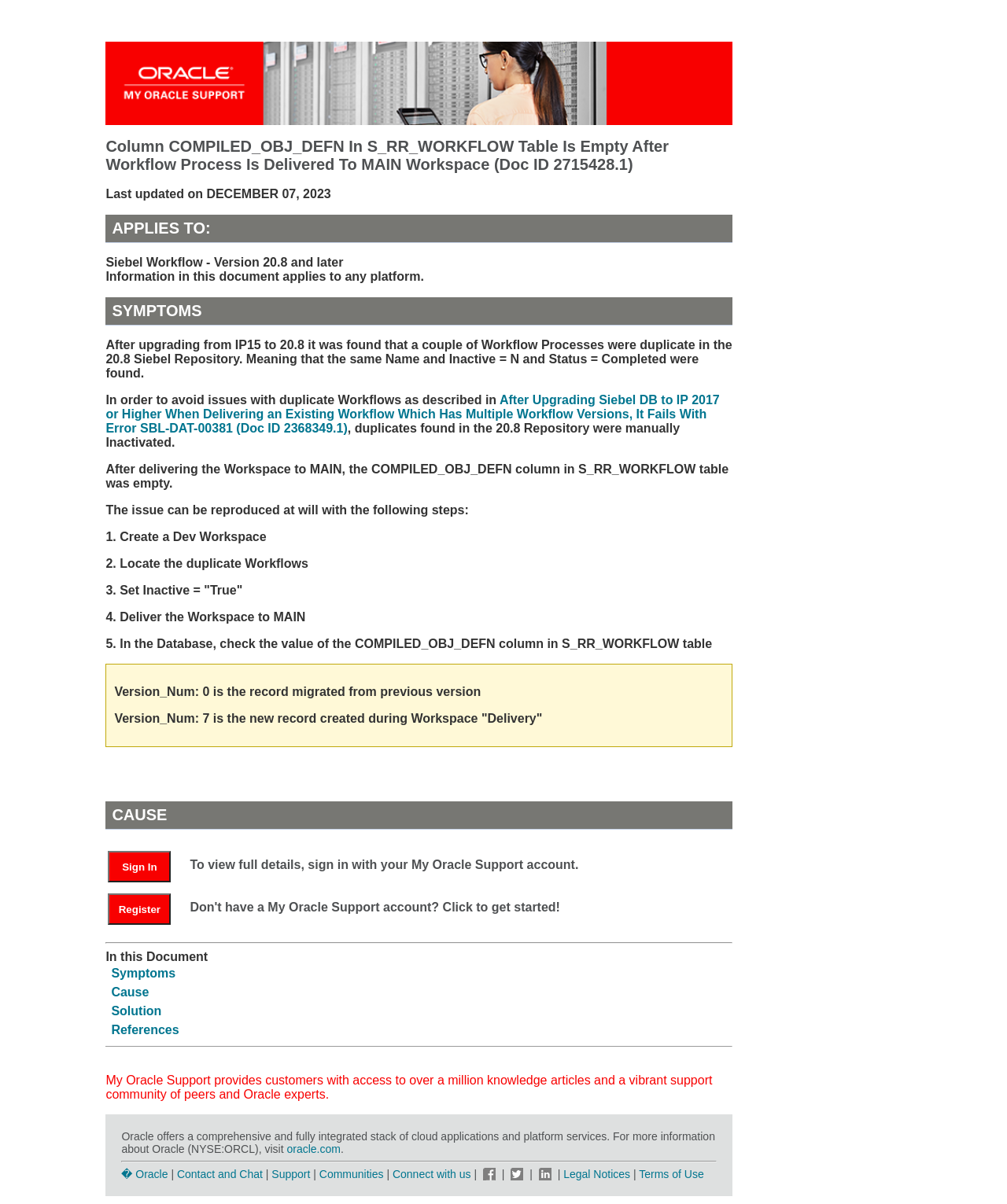Pinpoint the bounding box coordinates of the clickable element needed to complete the instruction: "Register for a My Oracle Support account". The coordinates should be provided as four float numbers between 0 and 1: [left, top, right, bottom].

[0.107, 0.749, 0.185, 0.76]